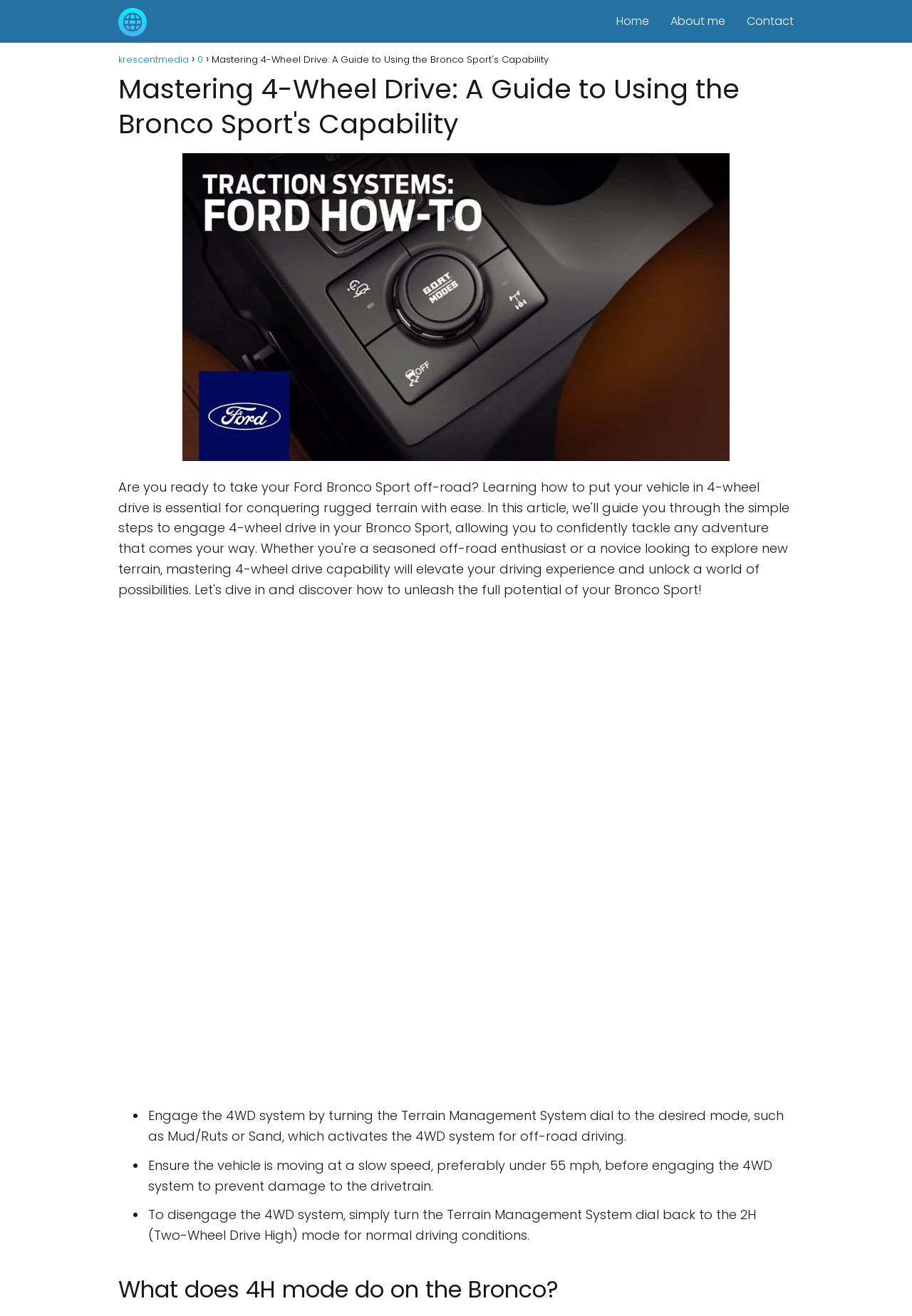Could you please study the image and provide a detailed answer to the question:
What is the purpose of the Terrain Management System dial?

The Terrain Management System dial is used to engage or disengage the 4WD system, depending on the driving conditions. It allows the driver to switch between different modes, such as Mud/Ruts or Sand, for off-road driving, and back to 2H mode for normal driving conditions.